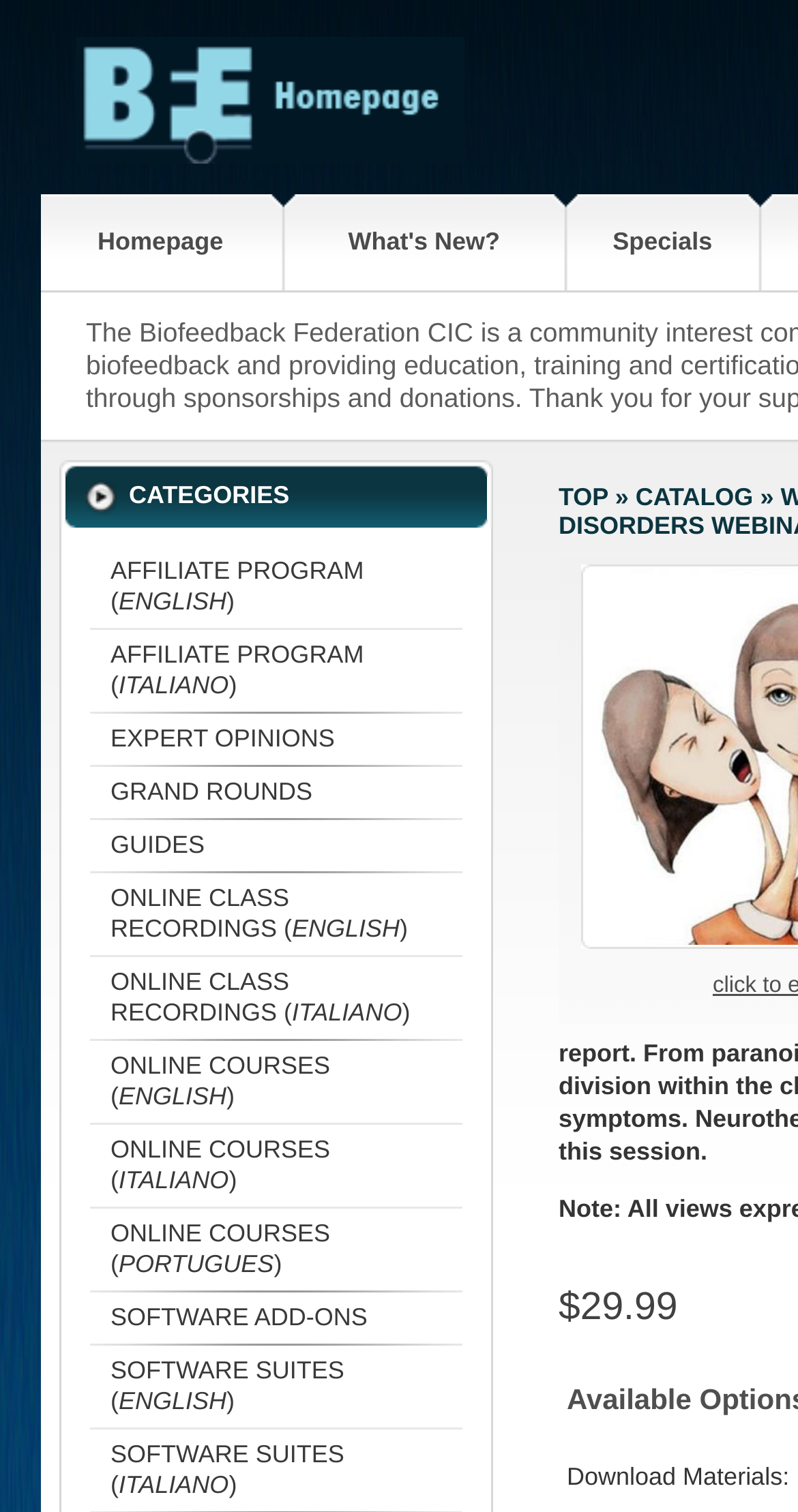Provide your answer in a single word or phrase: 
What is the first category listed on the page?

AFFILIATE PROGRAM (ENGLISH)